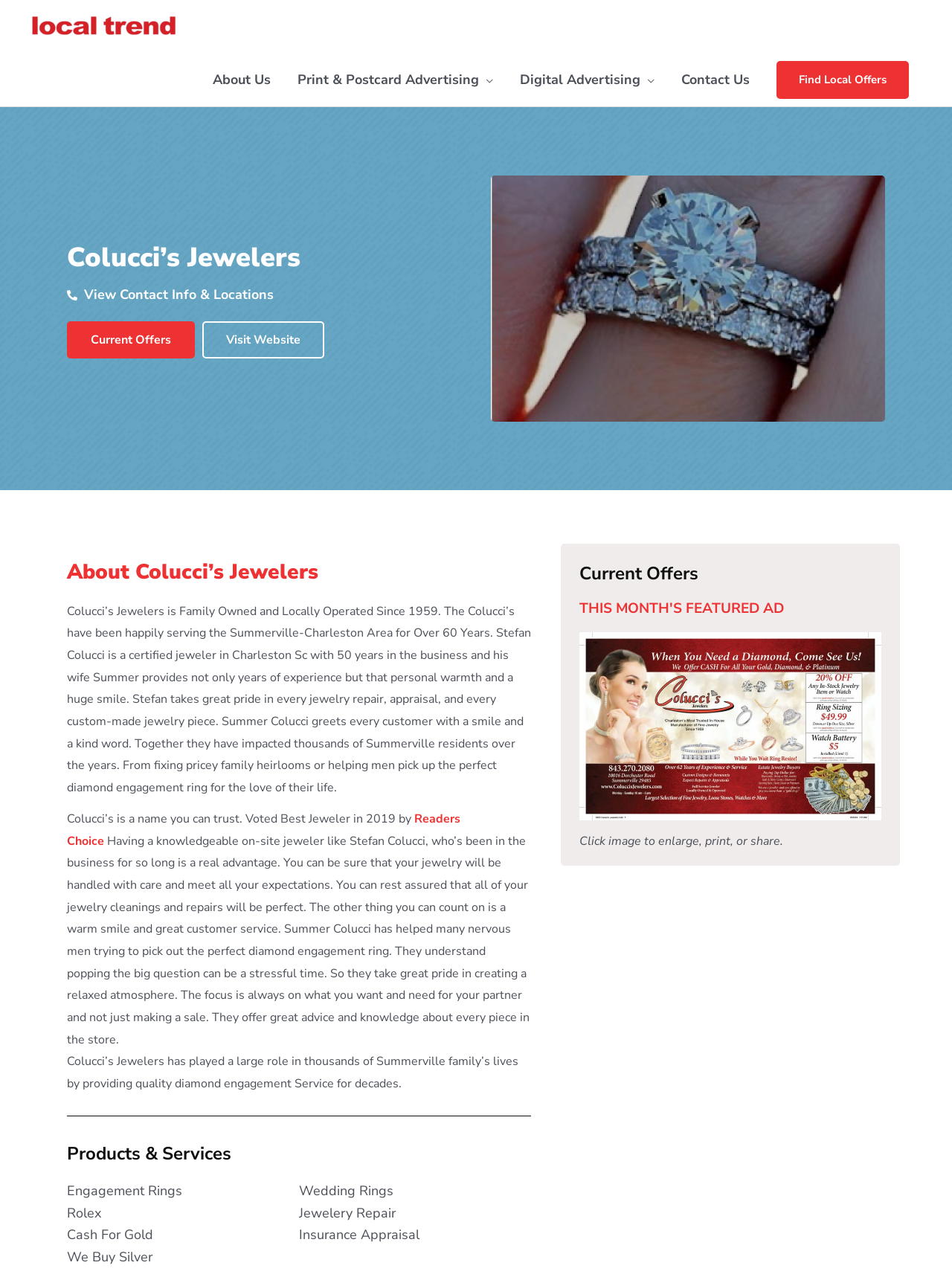What is the name of the certified jeweler?
Based on the image, answer the question with a single word or brief phrase.

Stefan Colucci